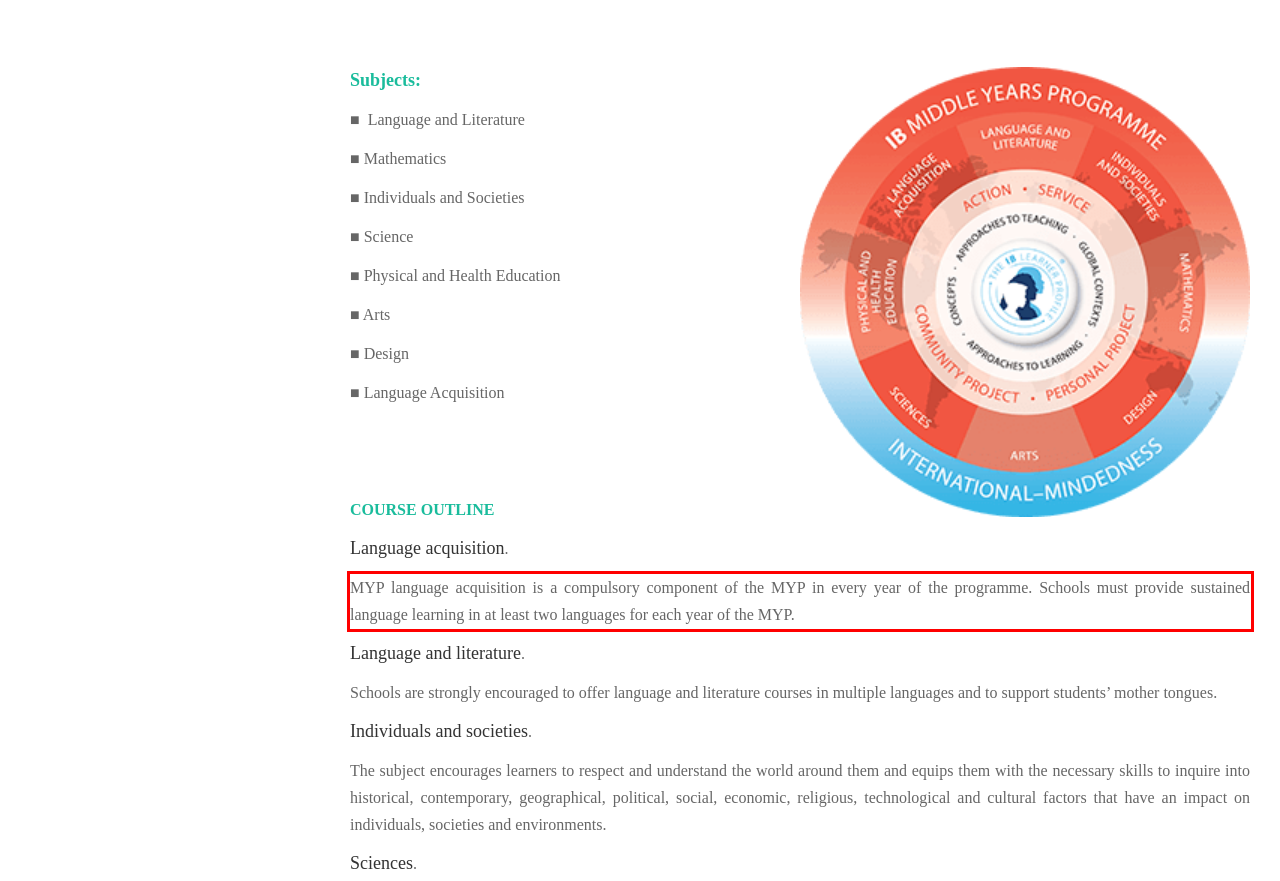Please examine the webpage screenshot and extract the text within the red bounding box using OCR.

MYP language acquisition is a compulsory component of the MYP in every year of the programme. Schools must provide sustained language learning in at least two languages for each year of the MYP.